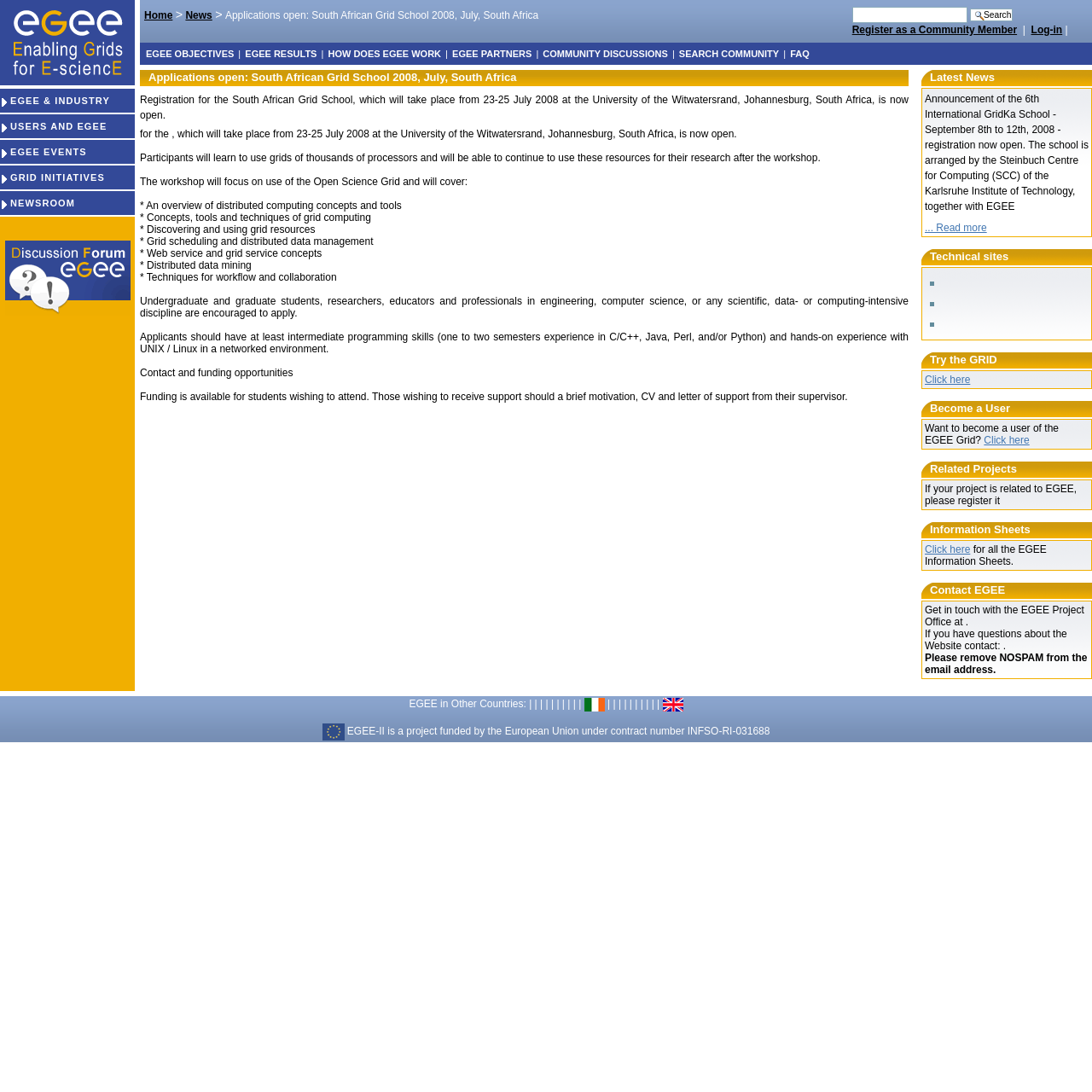Answer the question with a single word or phrase: 
What is the duration of the workshop?

23-25 July 2008